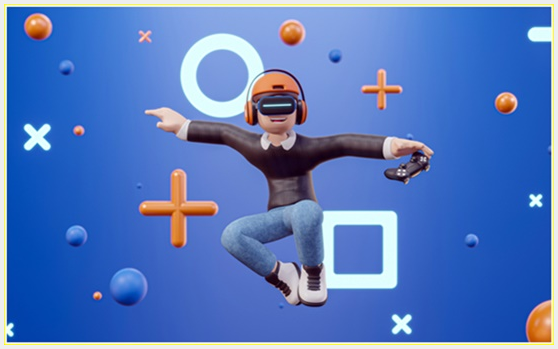Present a detailed portrayal of the image.

The image features a dynamic and playful 3D-rendered character immersed in a gaming experience. Dressed in a casual outfit, including a black sweater and blue jeans, the character sports vibrant orange headphones and a VR headset, indicating a modern gaming setup. With one hand confidently holding a game controller, the character appears to be in mid-air, showcasing a sense of excitement and engagement. 

The background is a striking blue, filled with colorful geometric shapes such as spheres and crosses, further enhancing the energetic and immersive gaming atmosphere. This image captures the essence of modern gaming culture, highlighting themes of virtual reality and interactive entertainment. It also resonates with audiences familiar with popular games like Destiny 2, emphasizing the fun and challenges gamers often encounter, such as troubleshooting issues like game responsiveness on startup.